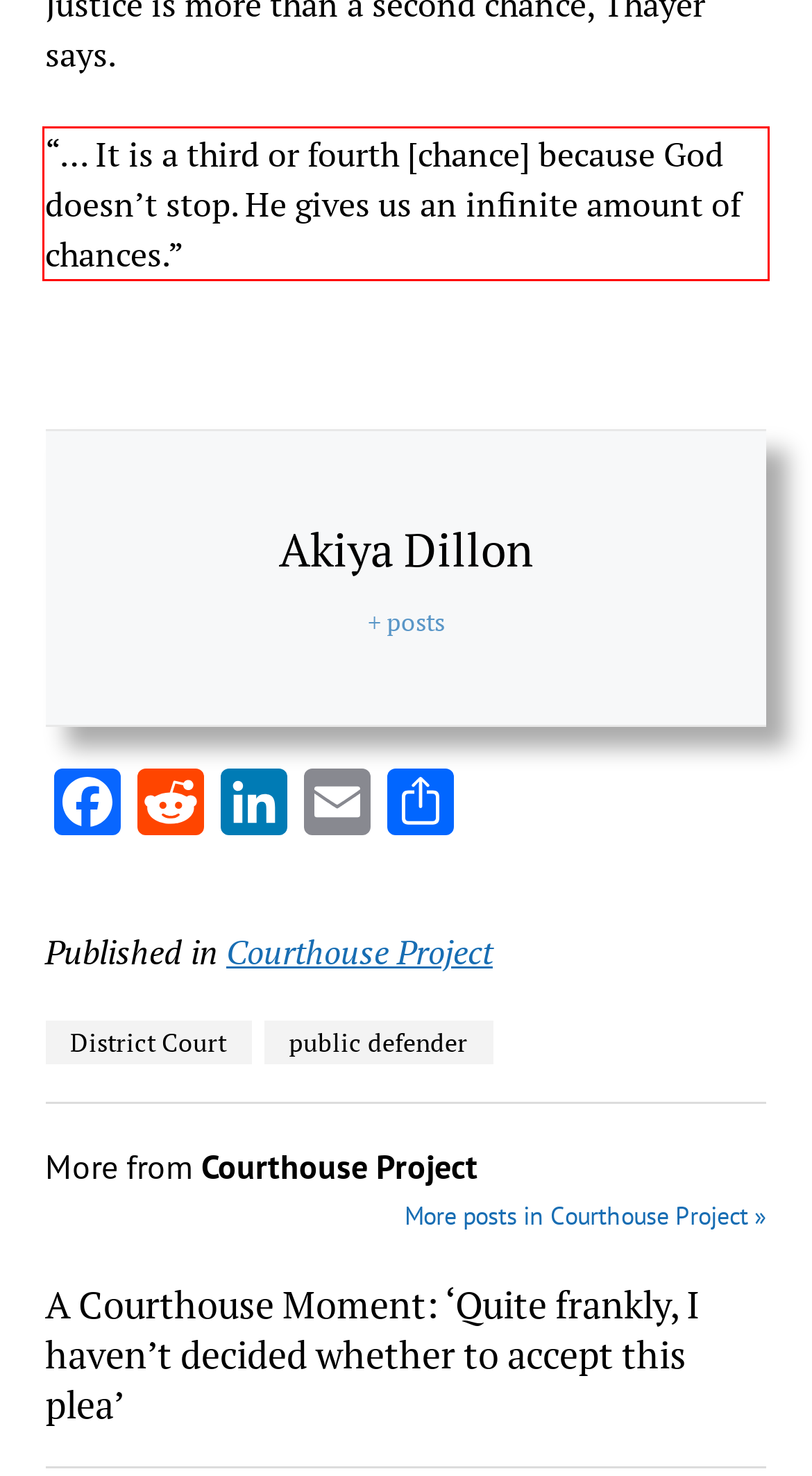With the given screenshot of a webpage, locate the red rectangle bounding box and extract the text content using OCR.

“… It is a third or fourth [chance] because God doesn’t stop. He gives us an infinite amount of chances.”